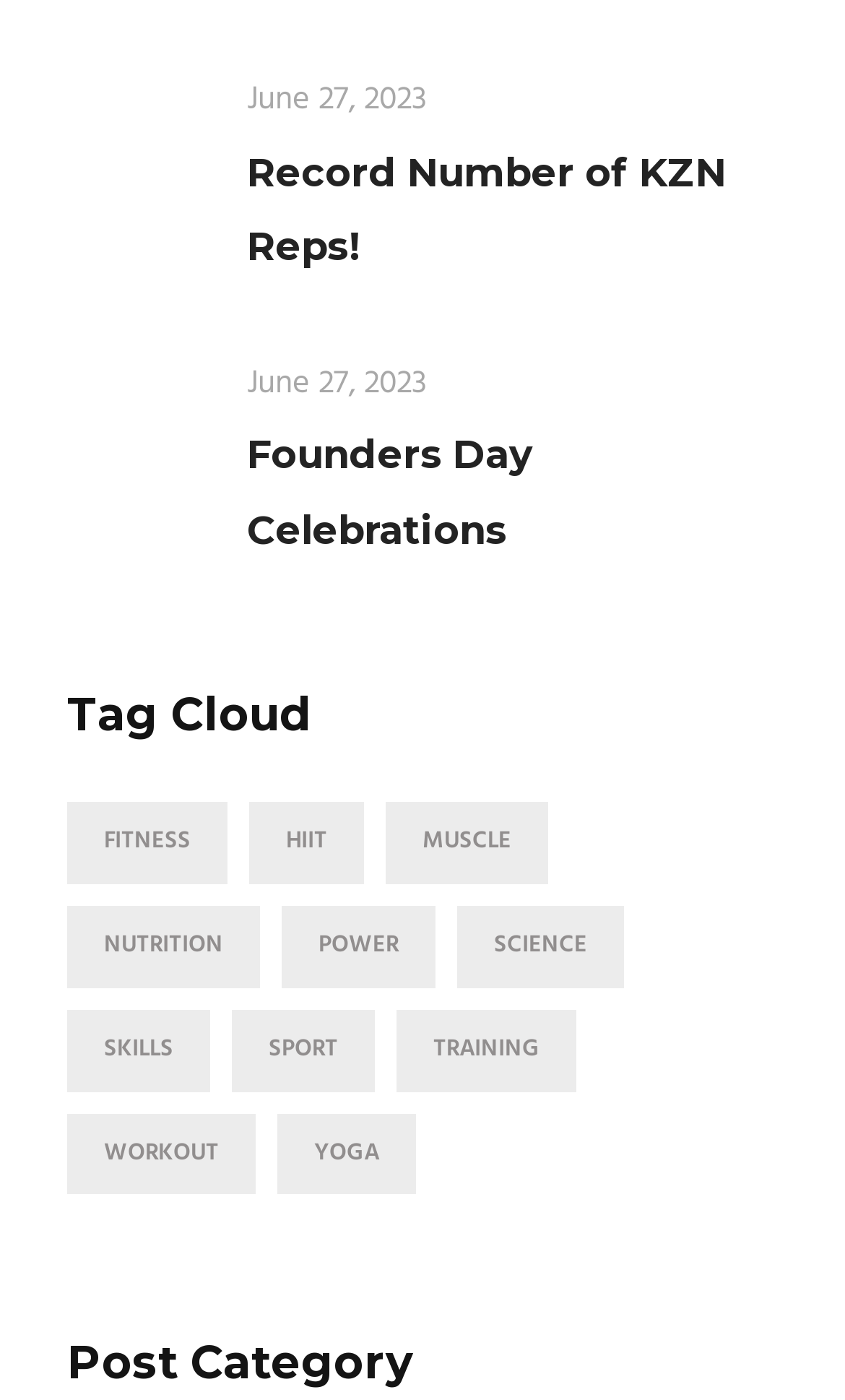Ascertain the bounding box coordinates for the UI element detailed here: "cookie policy". The coordinates should be provided as [left, top, right, bottom] with each value being a float between 0 and 1.

None